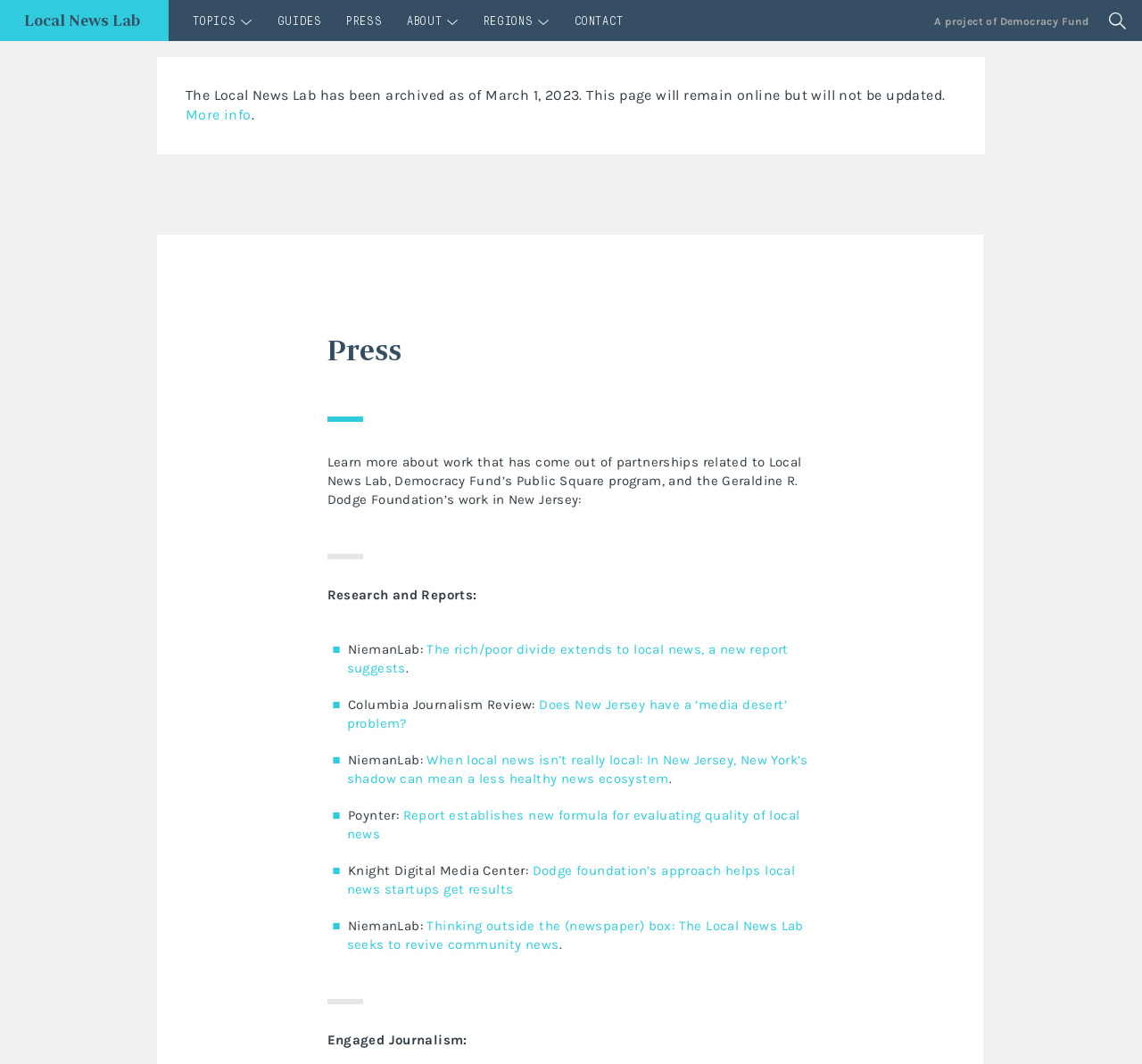What is the name of the foundation mentioned in the webpage?
Please answer the question with a detailed and comprehensive explanation.

The name of the foundation can be found in the text on the webpage, which mentions 'the Geraldine R. Dodge Foundation’s work in New Jersey'. This suggests that the foundation is called the Geraldine R. Dodge Foundation.